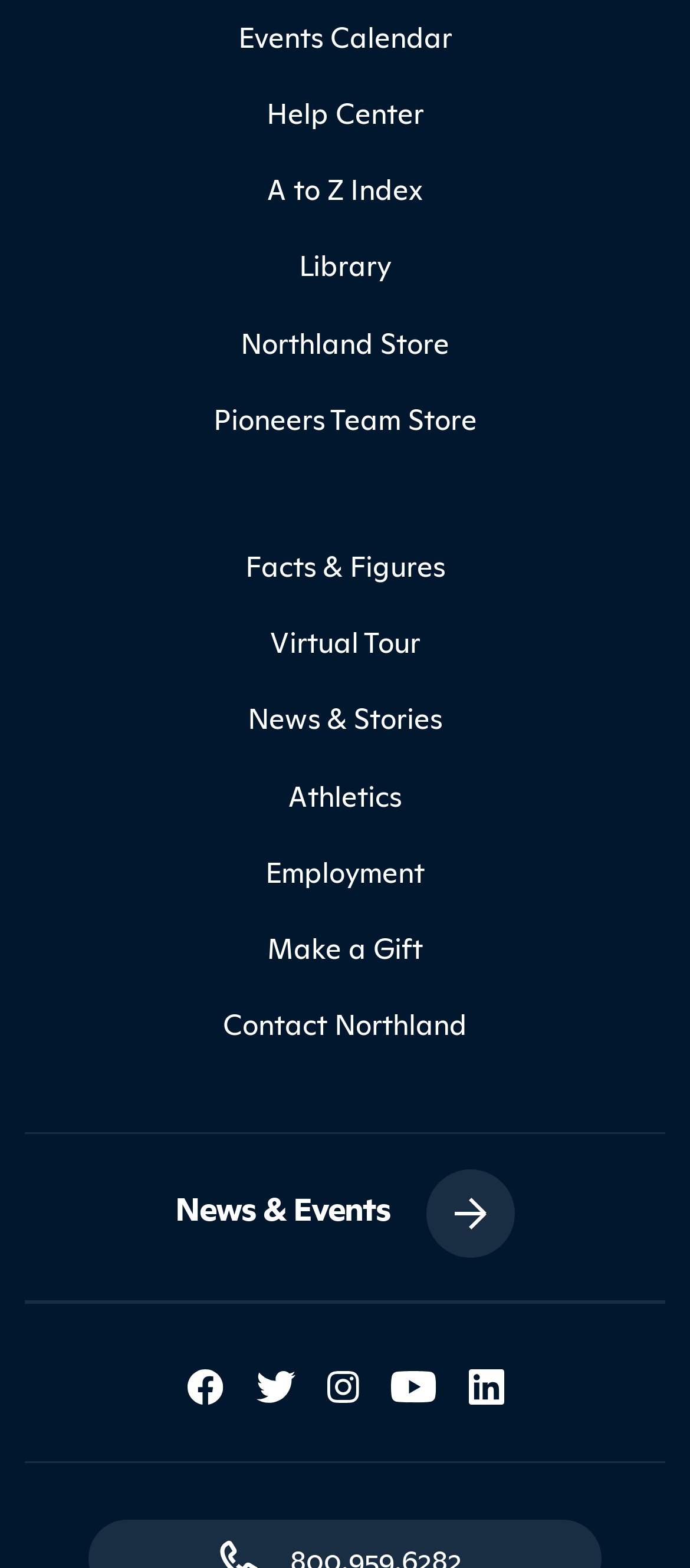Identify the bounding box coordinates of the section that should be clicked to achieve the task described: "Follow Northland on Facebook".

[0.271, 0.869, 0.324, 0.894]